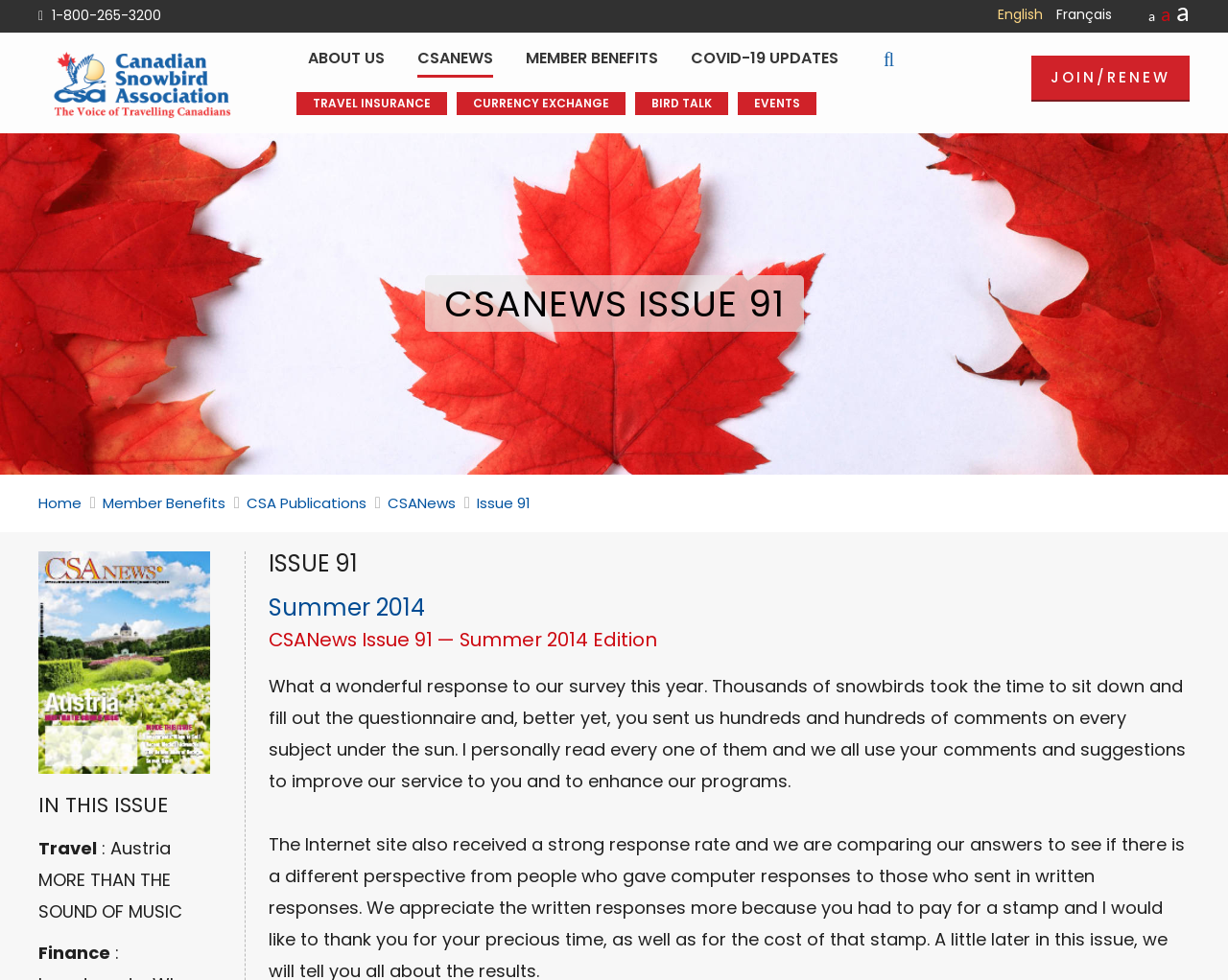Find the headline of the webpage and generate its text content.

CSANEWS ISSUE 91